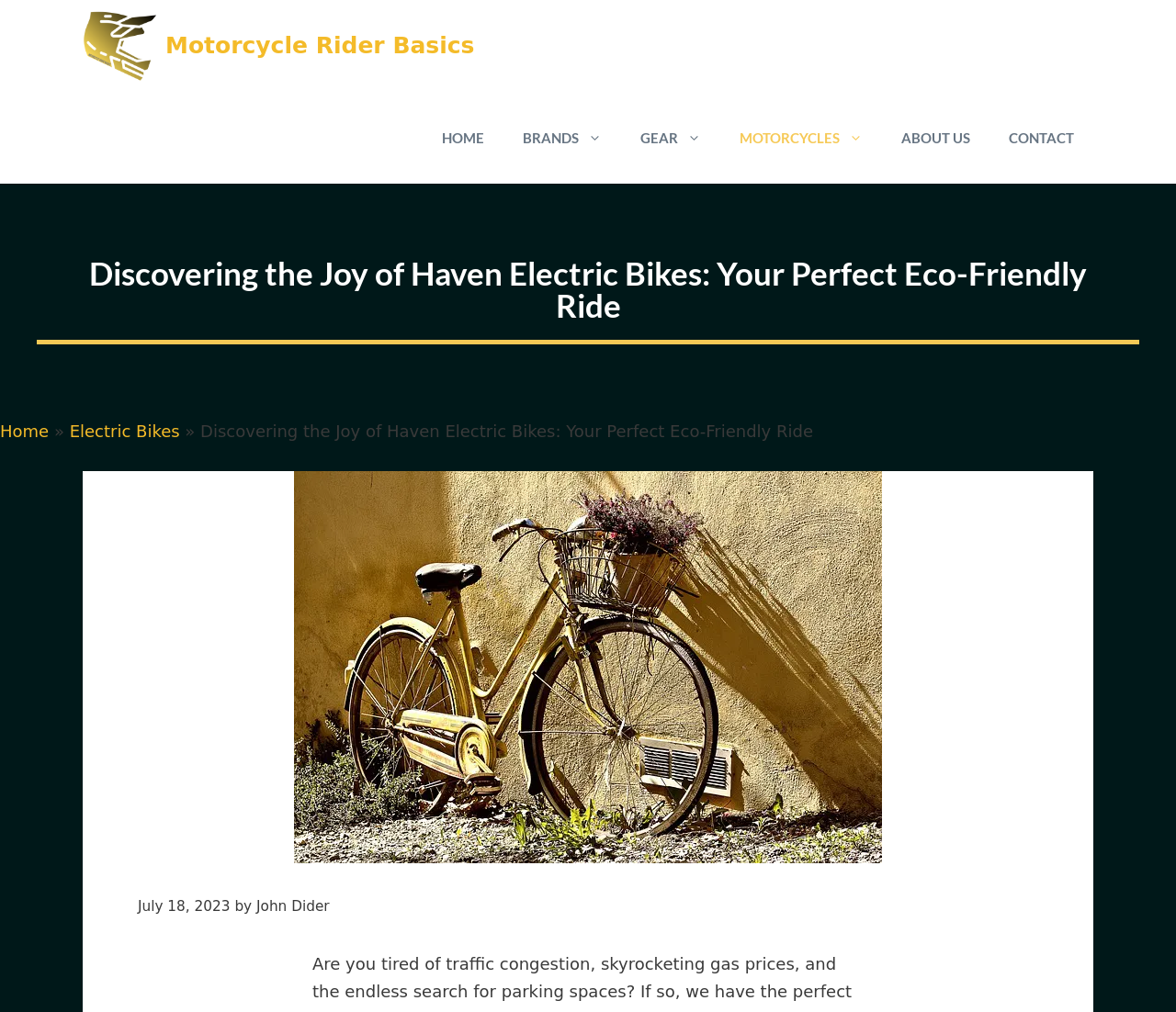Locate and extract the headline of this webpage.

Discovering the Joy of Haven Electric Bikes: Your Perfect Eco-Friendly Ride